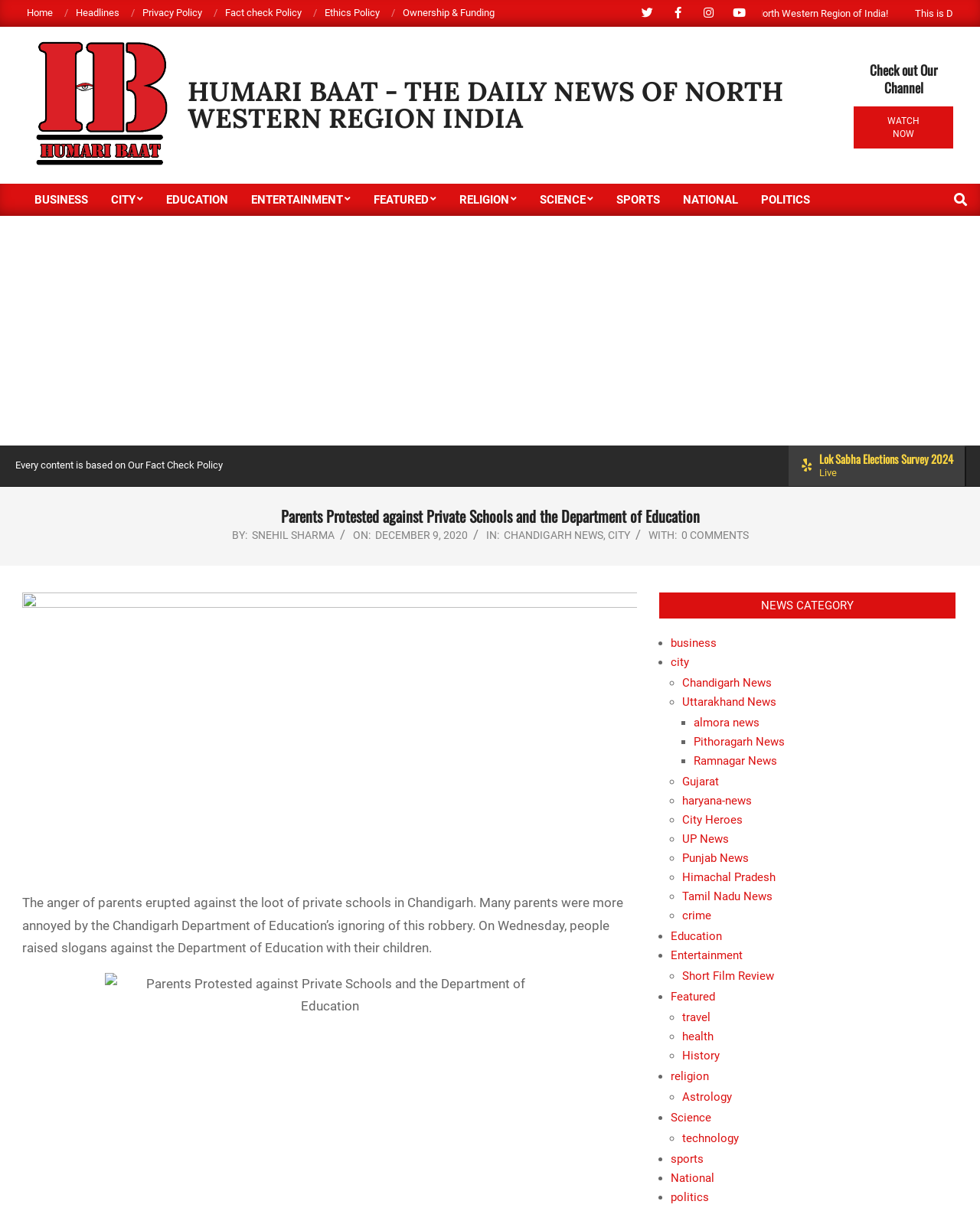Please provide the main heading of the webpage content.

Parents Protested against Private Schools and the Department of Education